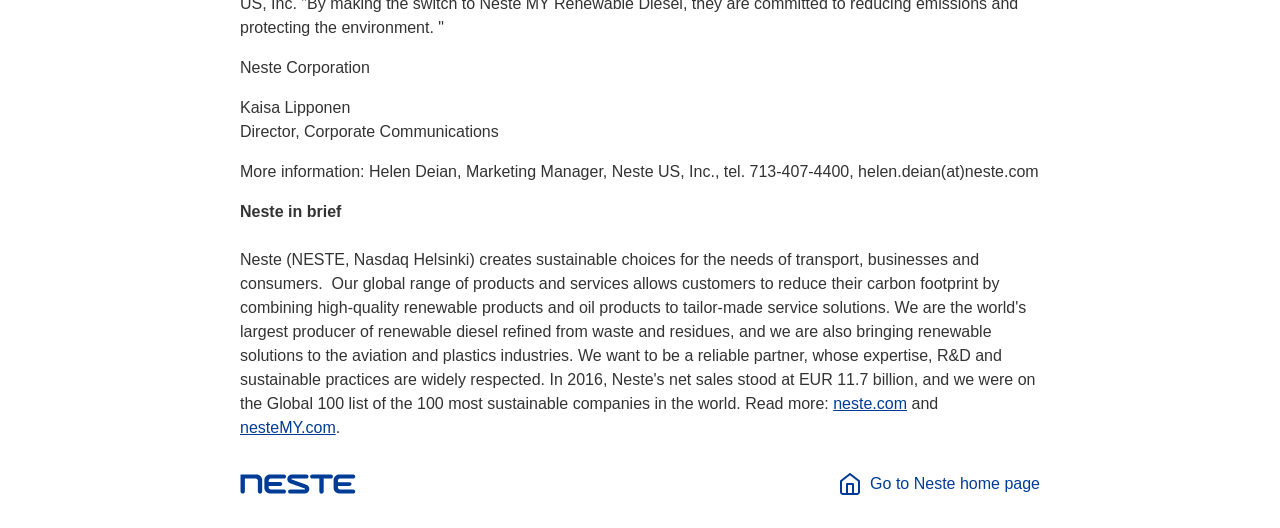What is the title of the section below 'Neste Corporation'?
Please give a detailed and thorough answer to the question, covering all relevant points.

The title of the section below 'Neste Corporation' is 'Neste in brief', which is a brief introduction to the corporation.